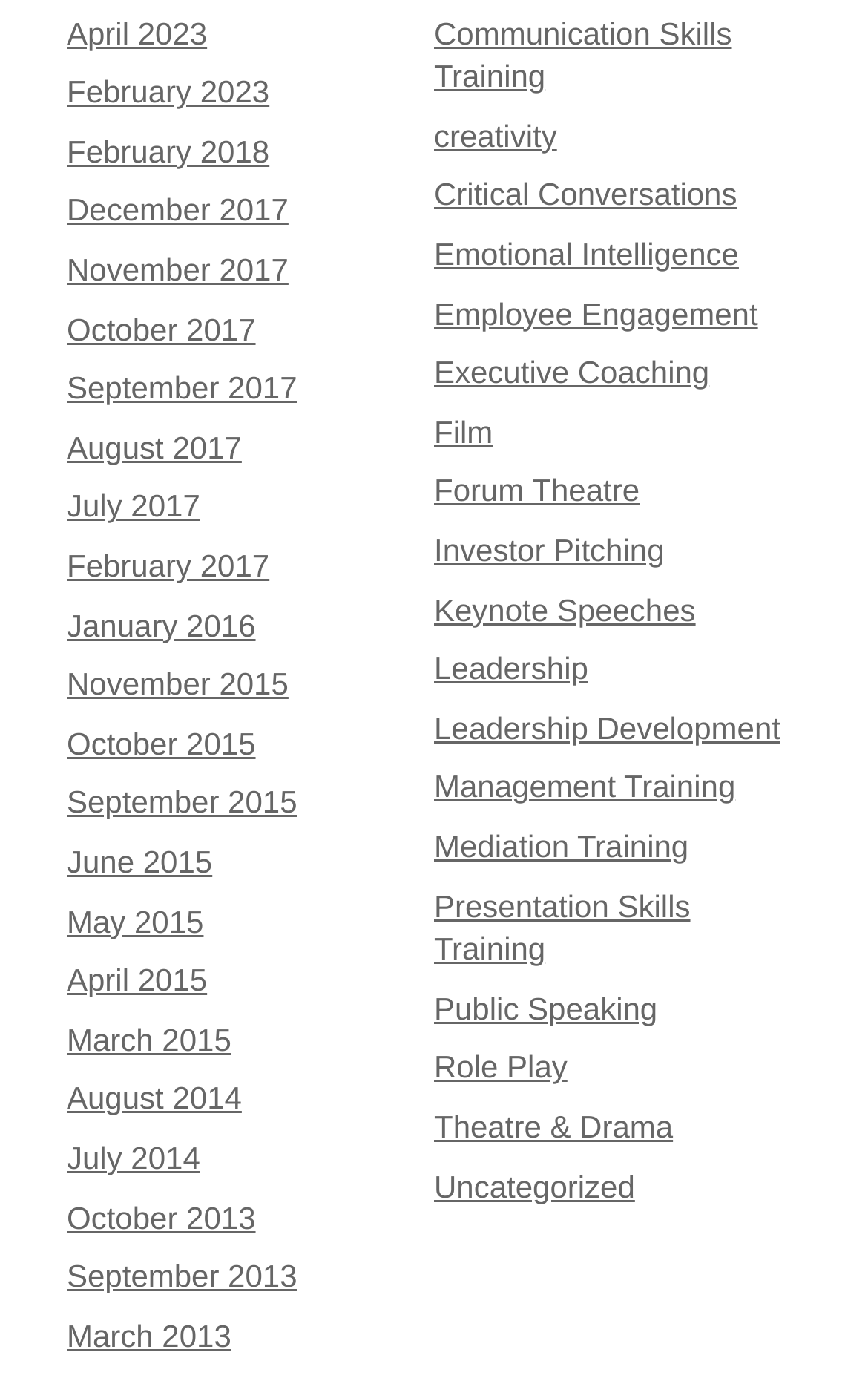What is the latest month listed on the webpage?
Based on the screenshot, respond with a single word or phrase.

April 2023